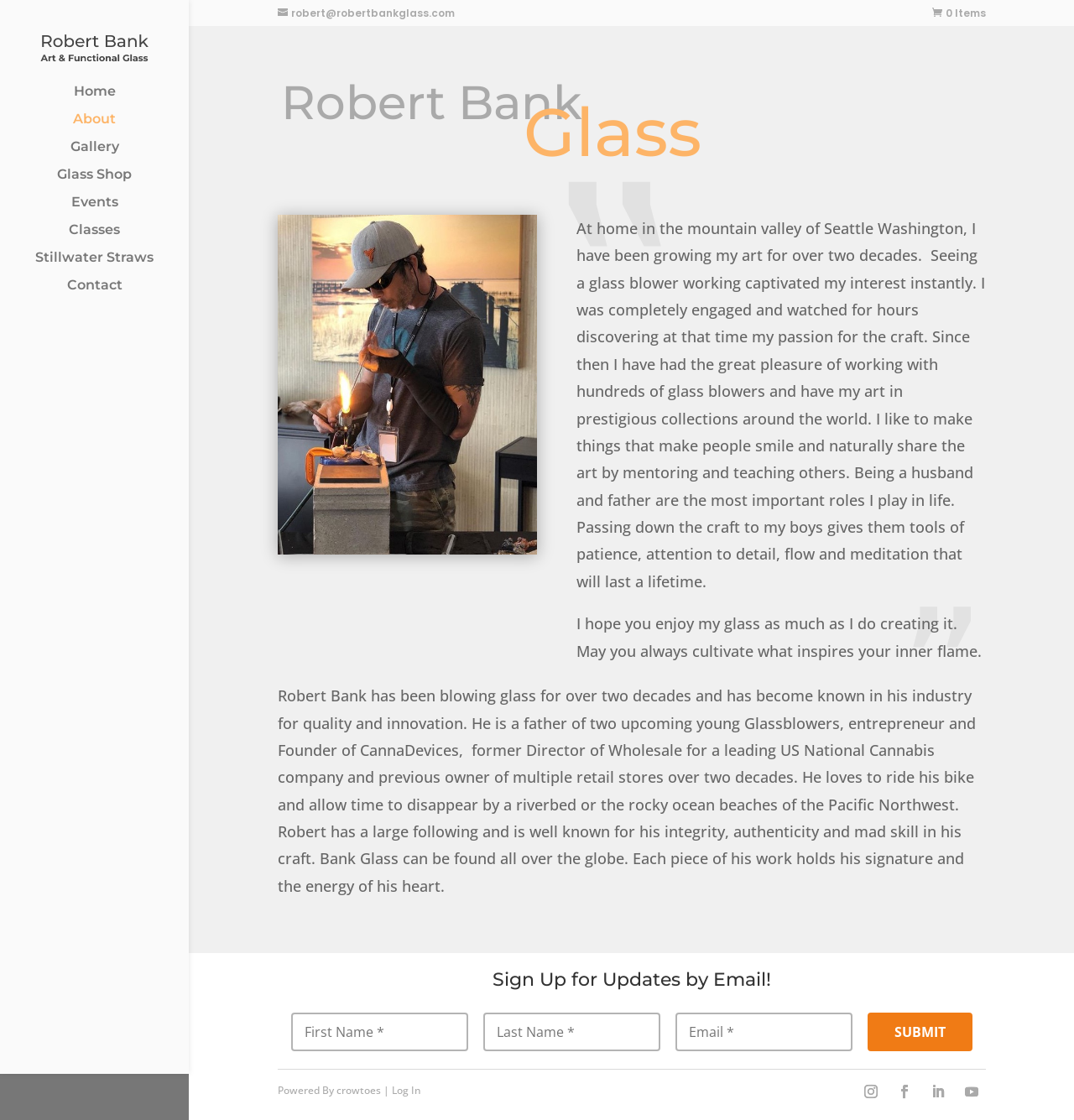Determine the coordinates of the bounding box that should be clicked to complete the instruction: "Click the 'About' link". The coordinates should be represented by four float numbers between 0 and 1: [left, top, right, bottom].

[0.031, 0.101, 0.176, 0.126]